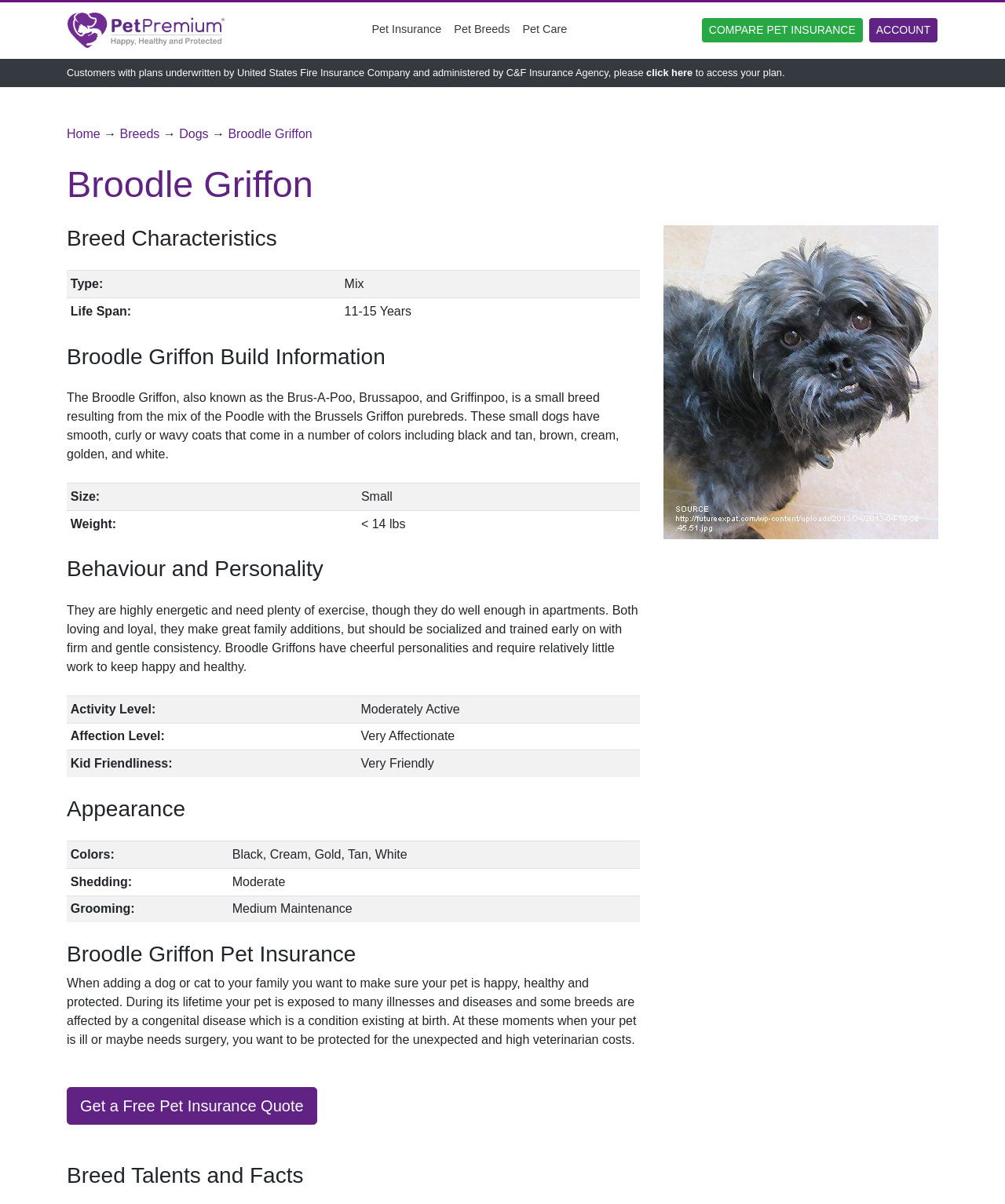What is the weight of a Broodle Griffon?
Please interpret the details in the image and answer the question thoroughly.

Under the 'Broodle Griffon Build Information' section, the table shows that the weight of a Broodle Griffon is less than 14 pounds.